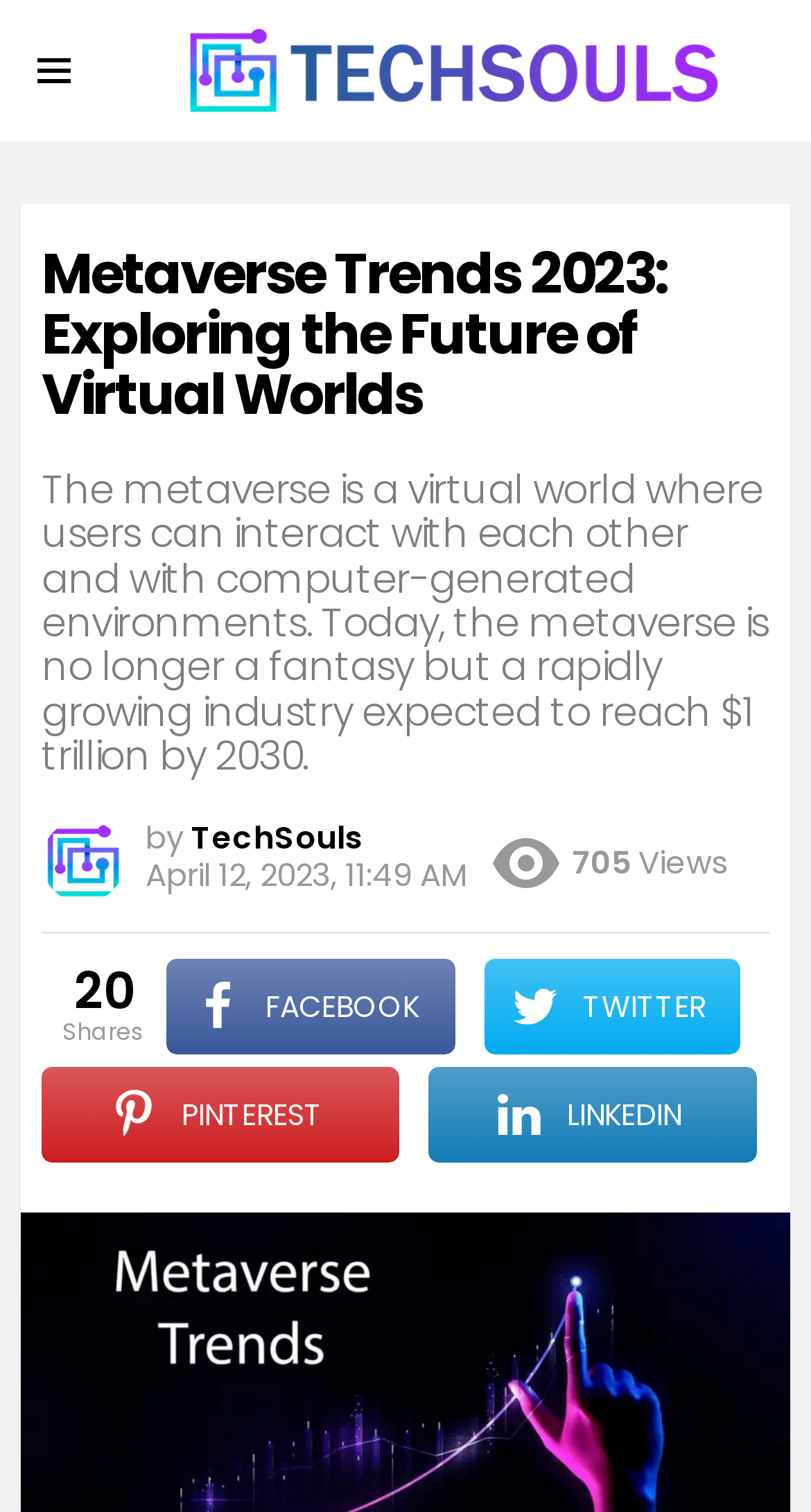How many views does the article have?
Please provide a single word or phrase as your answer based on the image.

705